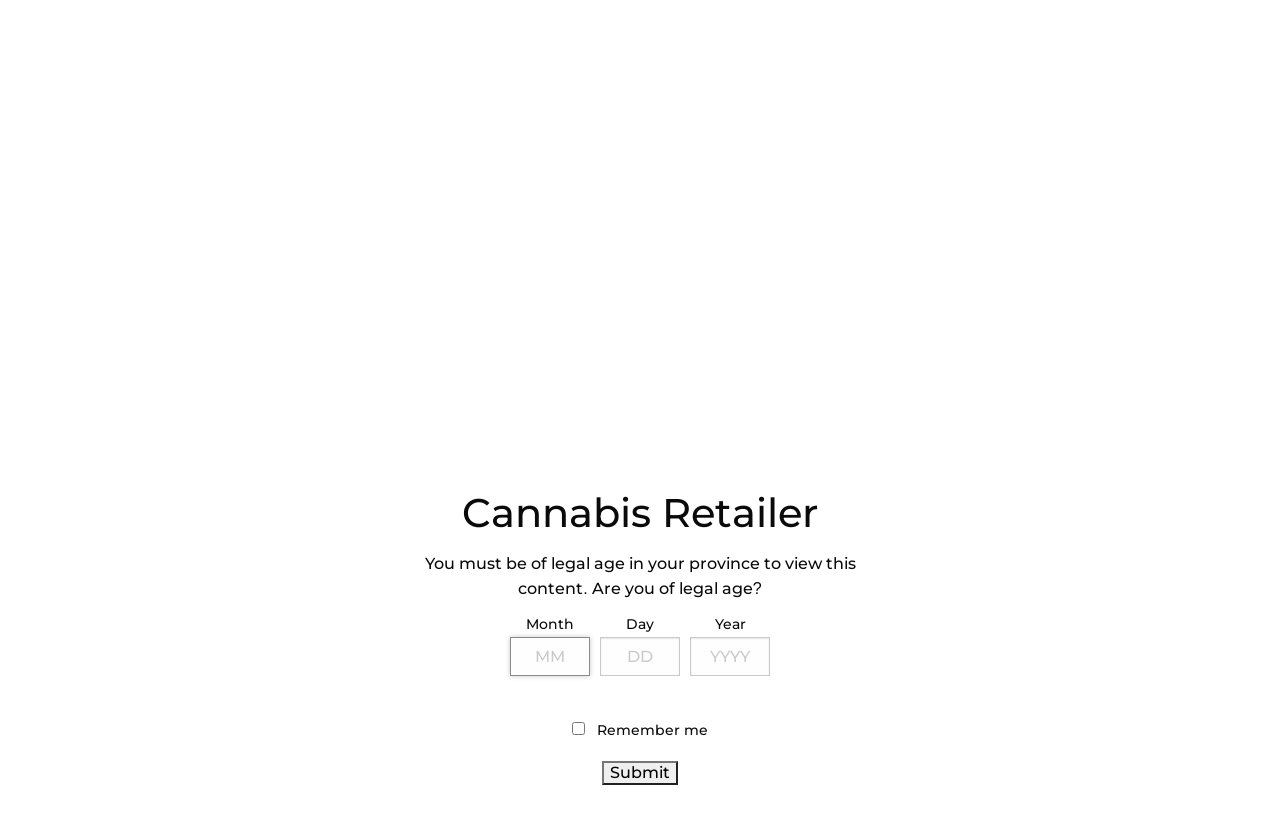What is the age verification question?
Utilize the information in the image to give a detailed answer to the question.

The age verification question is located at the top of the webpage, and it asks 'You must be of legal age in your province to view this content. Are you of legal age?' This question is required to be answered before accessing the content of the webpage.